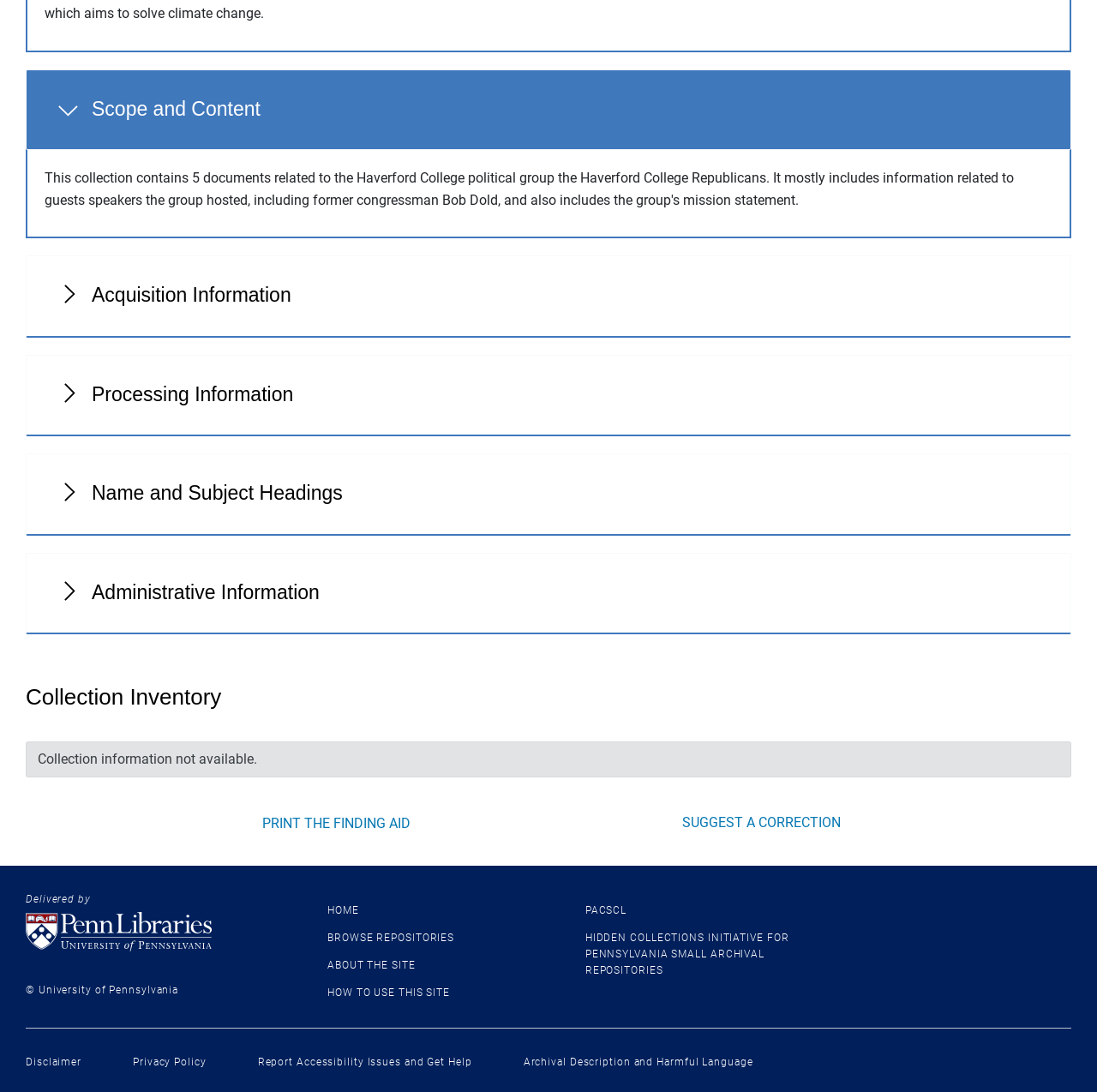Please identify the bounding box coordinates for the region that you need to click to follow this instruction: "Go to HOME".

[0.298, 0.828, 0.327, 0.839]